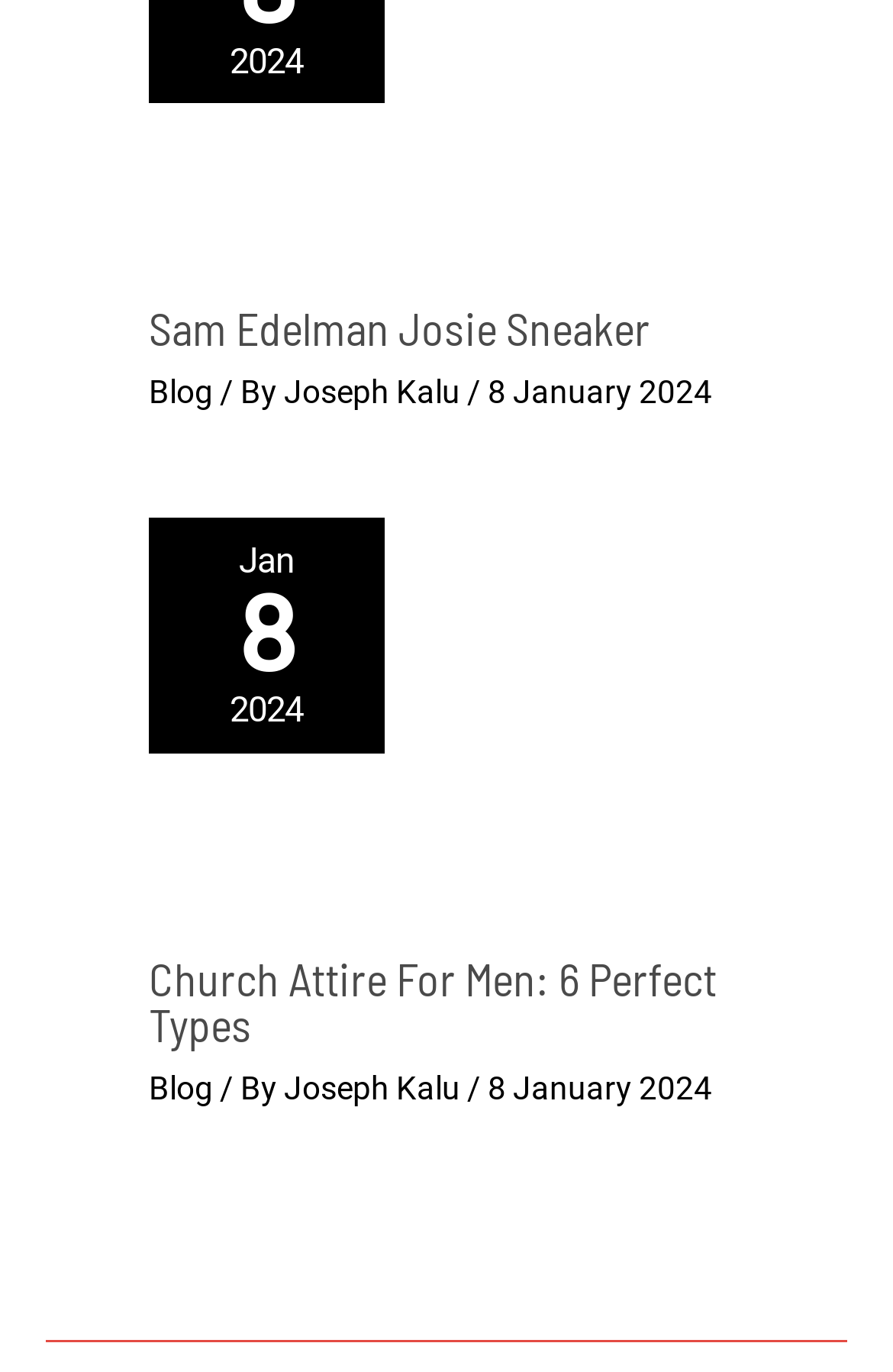Using the information shown in the image, answer the question with as much detail as possible: What is the title of the first article?

The first article's title can be found in the header section, which is 'Sam Edelman Josie Sneaker'. This is indicated by the heading element with the text 'Sam Edelman Josie Sneaker'.